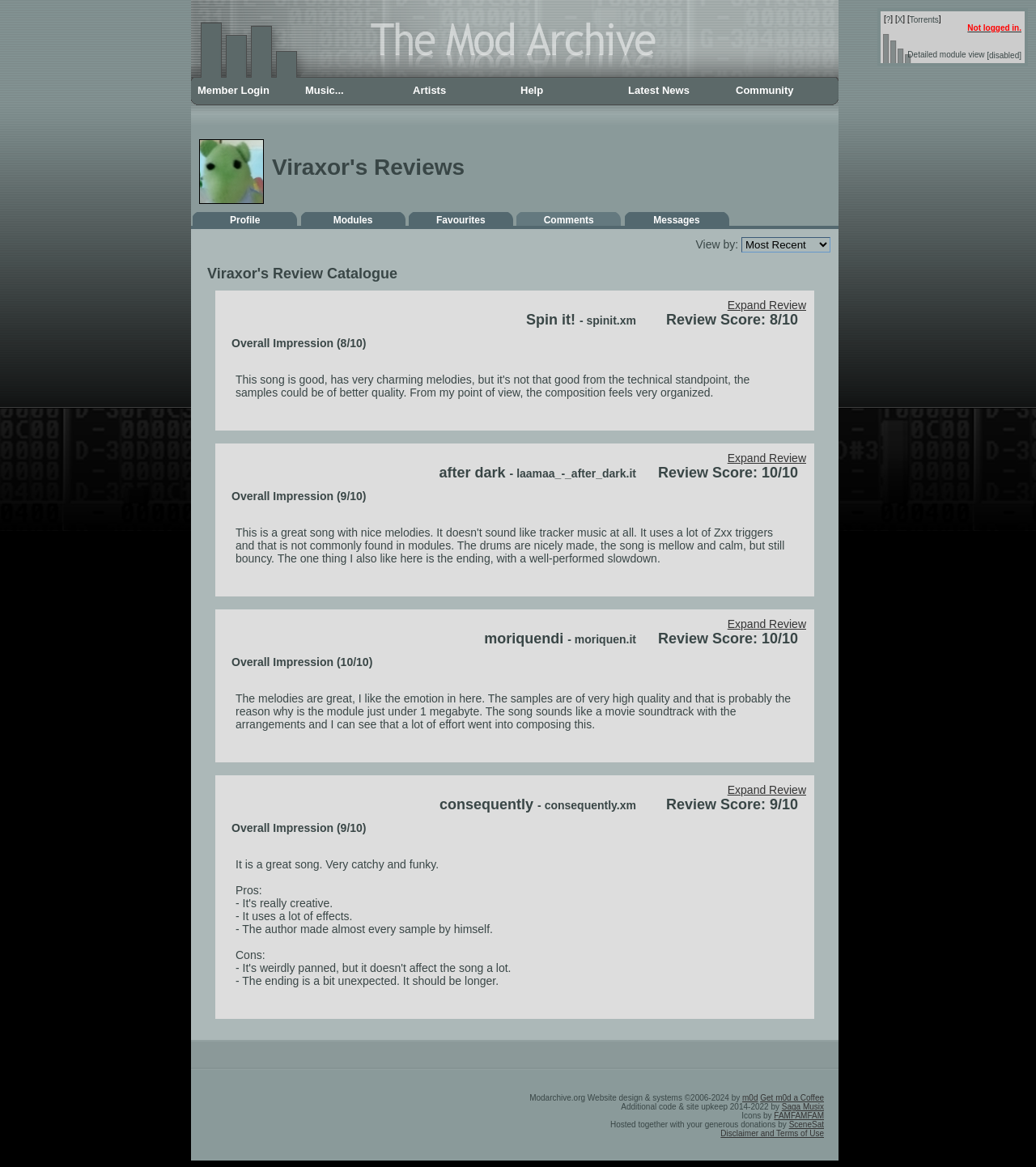Please locate the bounding box coordinates of the element's region that needs to be clicked to follow the instruction: "Click the 'Expand Review' link". The bounding box coordinates should be provided as four float numbers between 0 and 1, i.e., [left, top, right, bottom].

[0.702, 0.256, 0.778, 0.267]